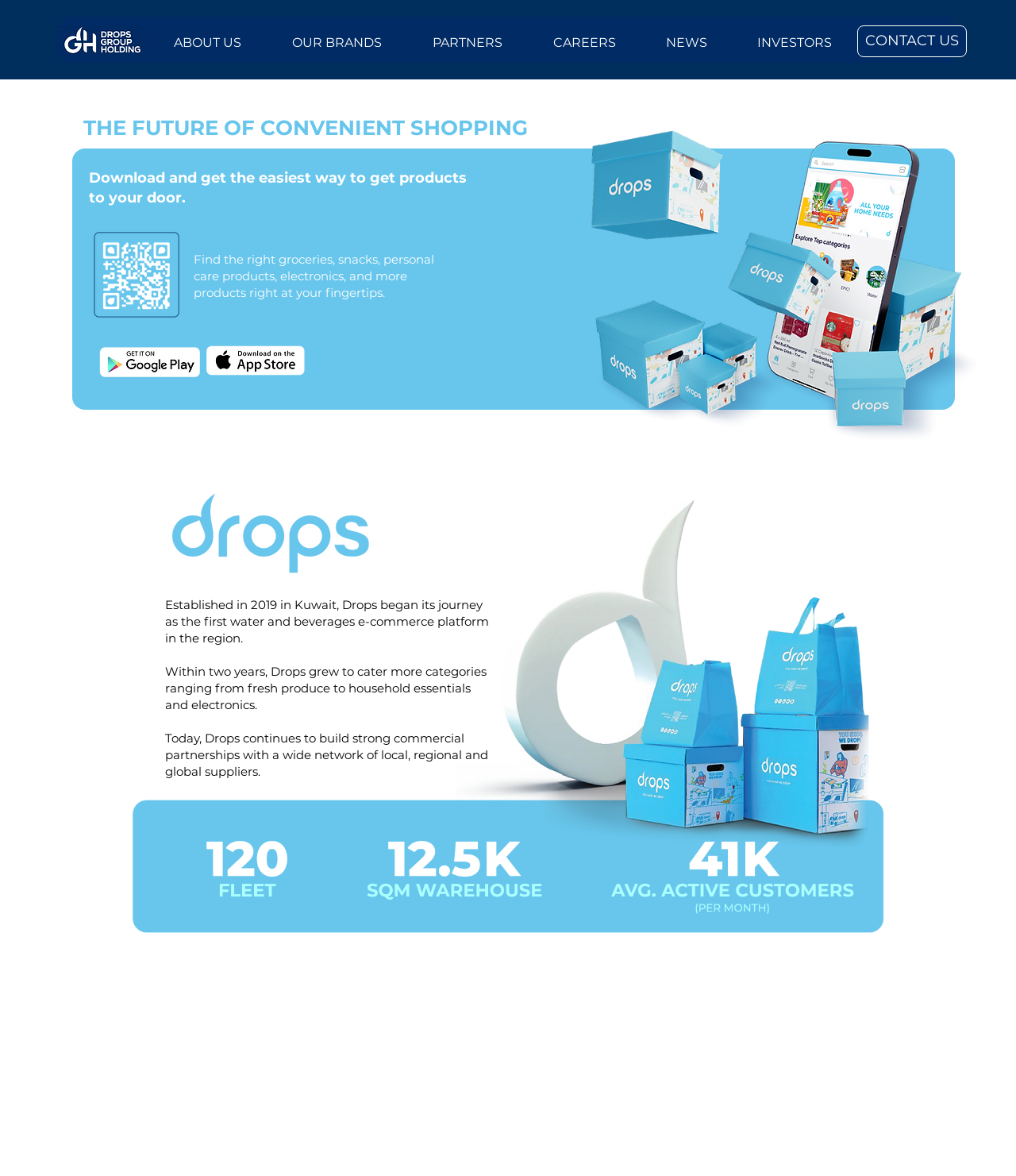Provide the bounding box coordinates of the HTML element this sentence describes: "OUR BRANDS". The bounding box coordinates consist of four float numbers between 0 and 1, i.e., [left, top, right, bottom].

[0.262, 0.02, 0.401, 0.053]